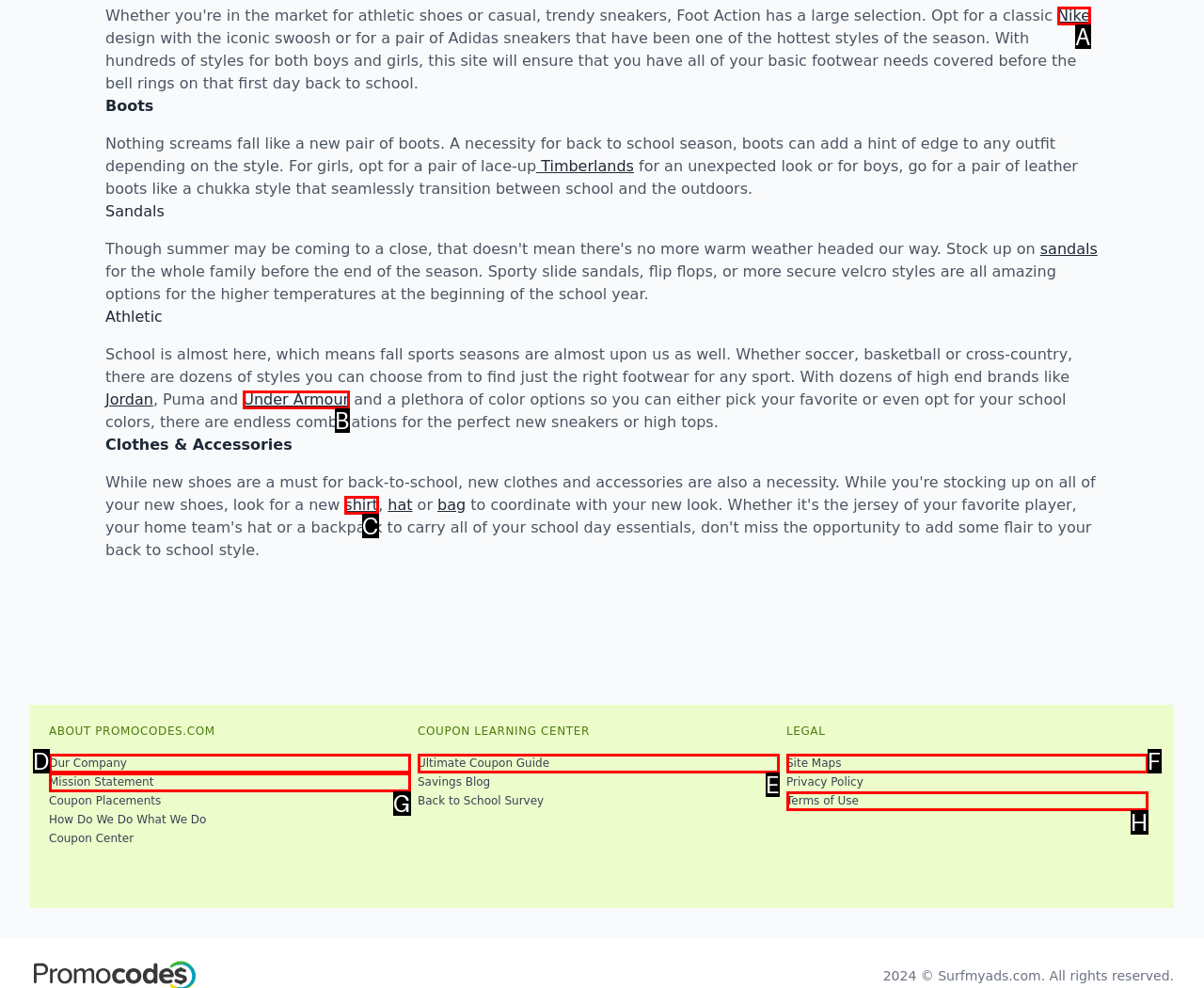Tell me the letter of the option that corresponds to the description: Ultimate Coupon Guide
Answer using the letter from the given choices directly.

E